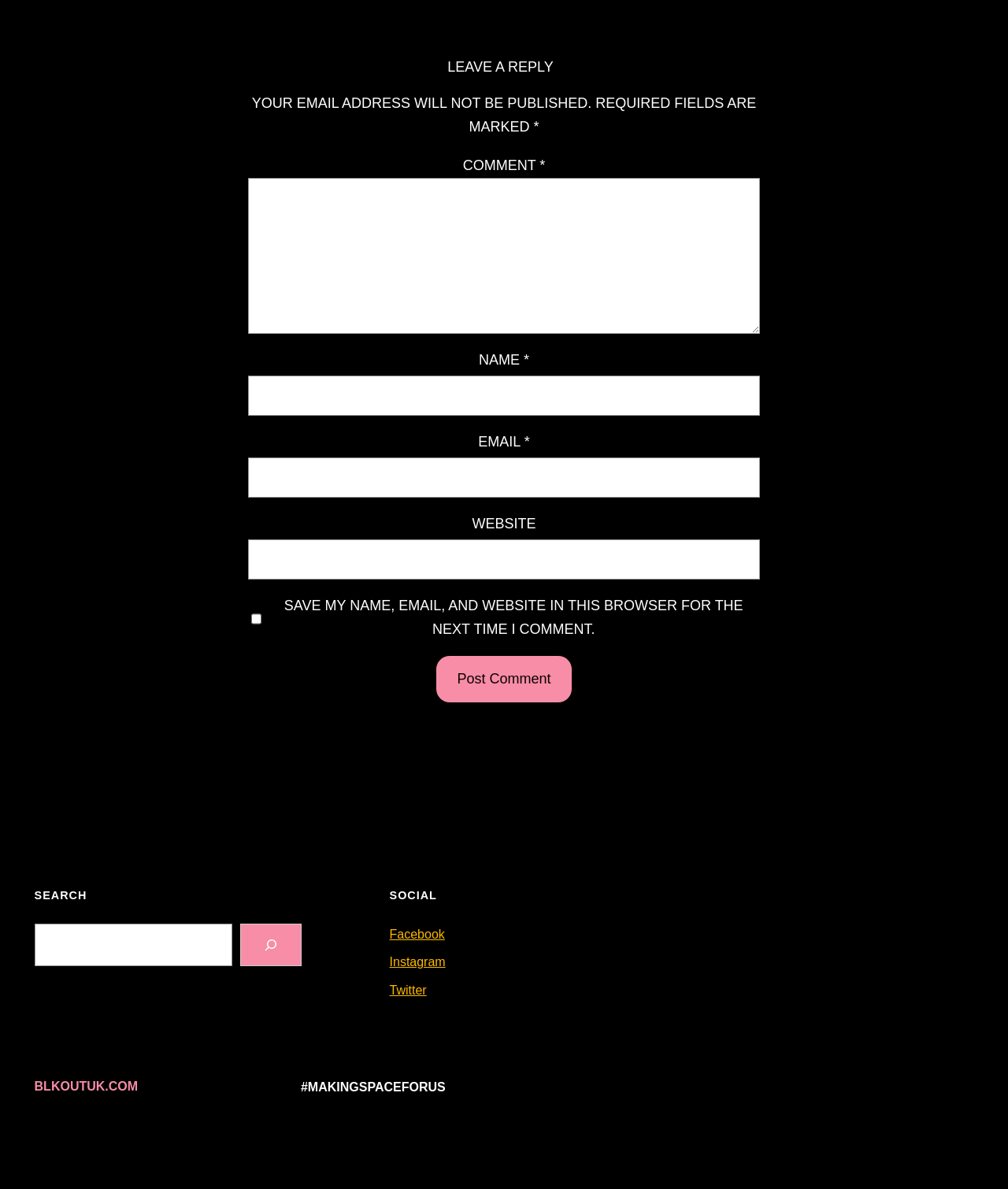What is the text above the search bar?
Carefully examine the image and provide a detailed answer to the question.

The text 'SEARCH' is located above the search bar, indicating that it is a search function for the website.